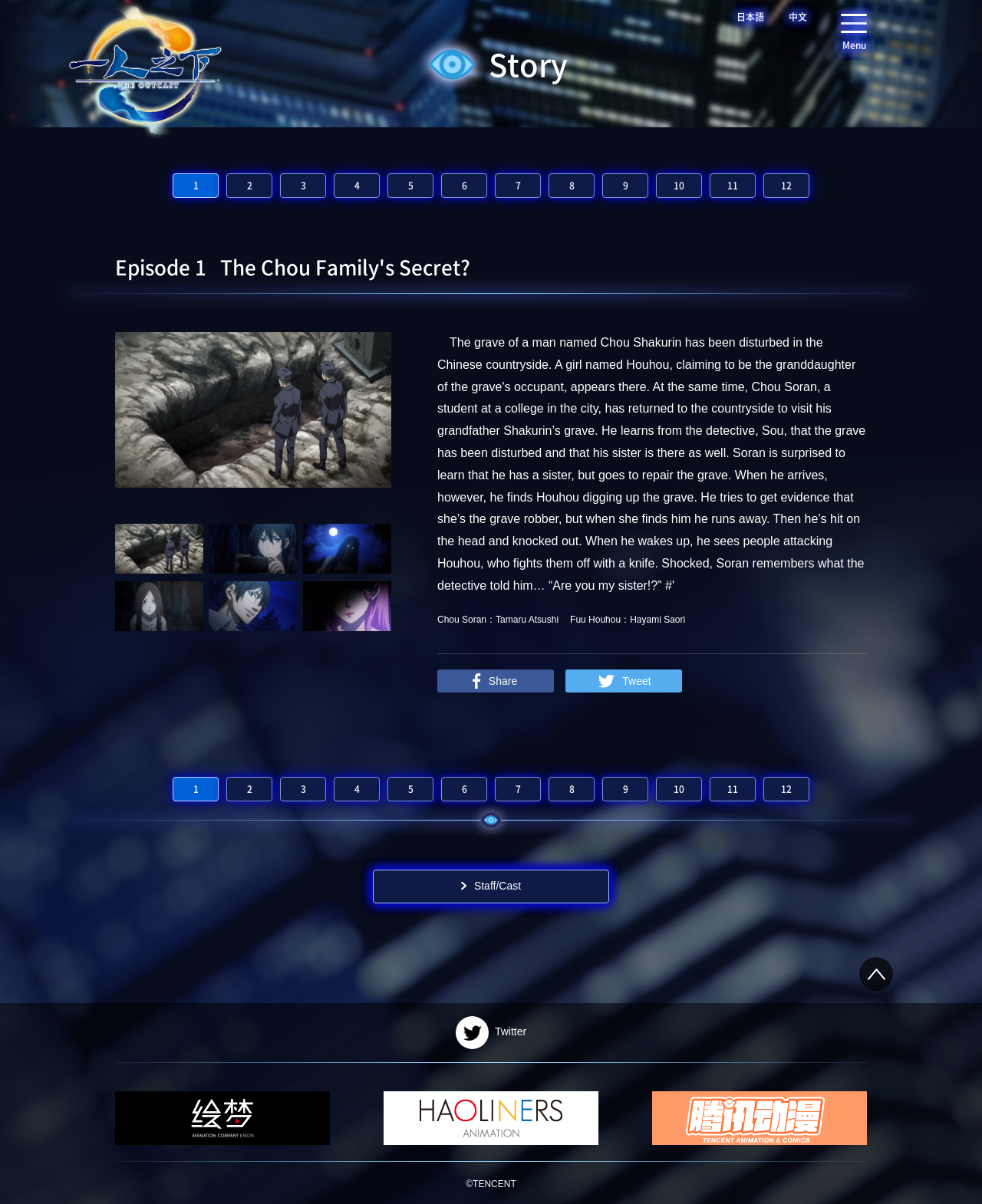Locate the bounding box coordinates of the segment that needs to be clicked to meet this instruction: "Search for products".

None